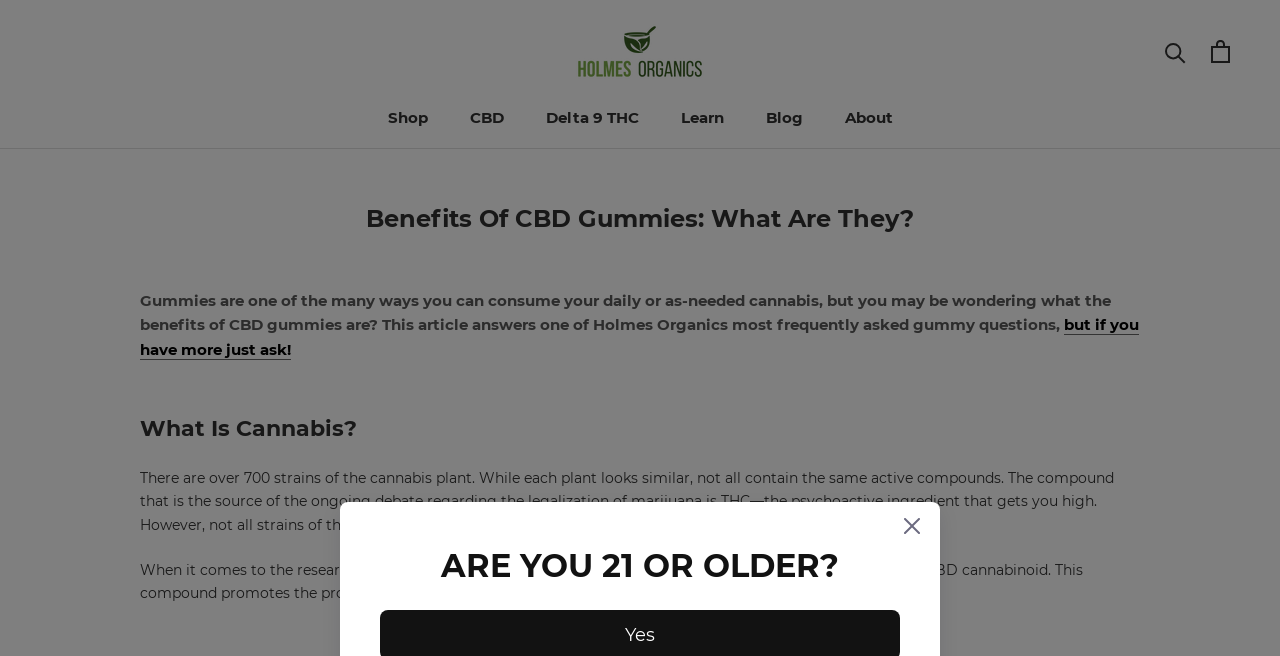Identify the bounding box coordinates for the region to click in order to carry out this instruction: "Click on the 'Shop' link". Provide the coordinates using four float numbers between 0 and 1, formatted as [left, top, right, bottom].

[0.303, 0.165, 0.334, 0.194]